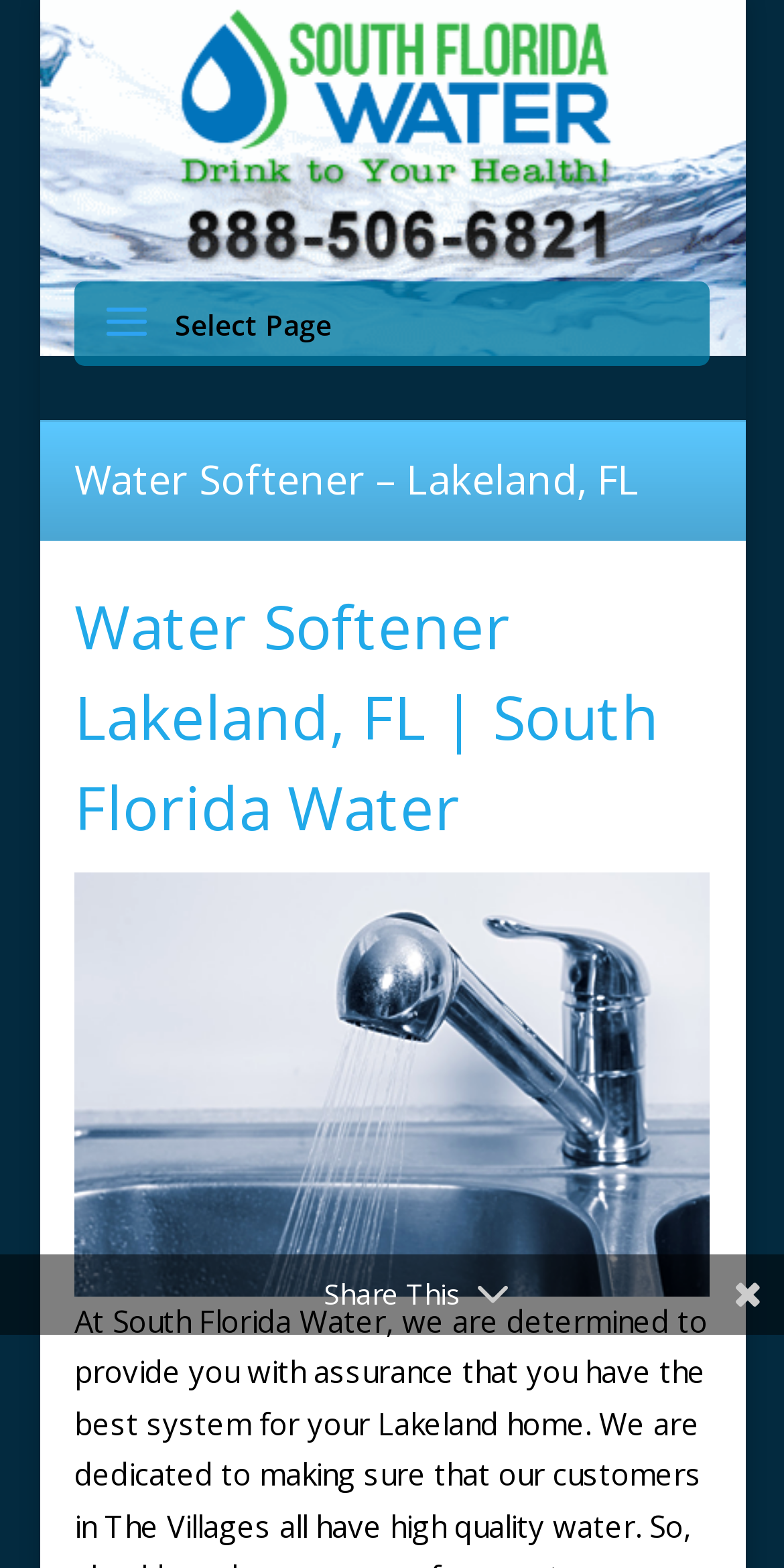Can you find and provide the title of the webpage?

Water Softener Lakeland, FL | South Florida Water